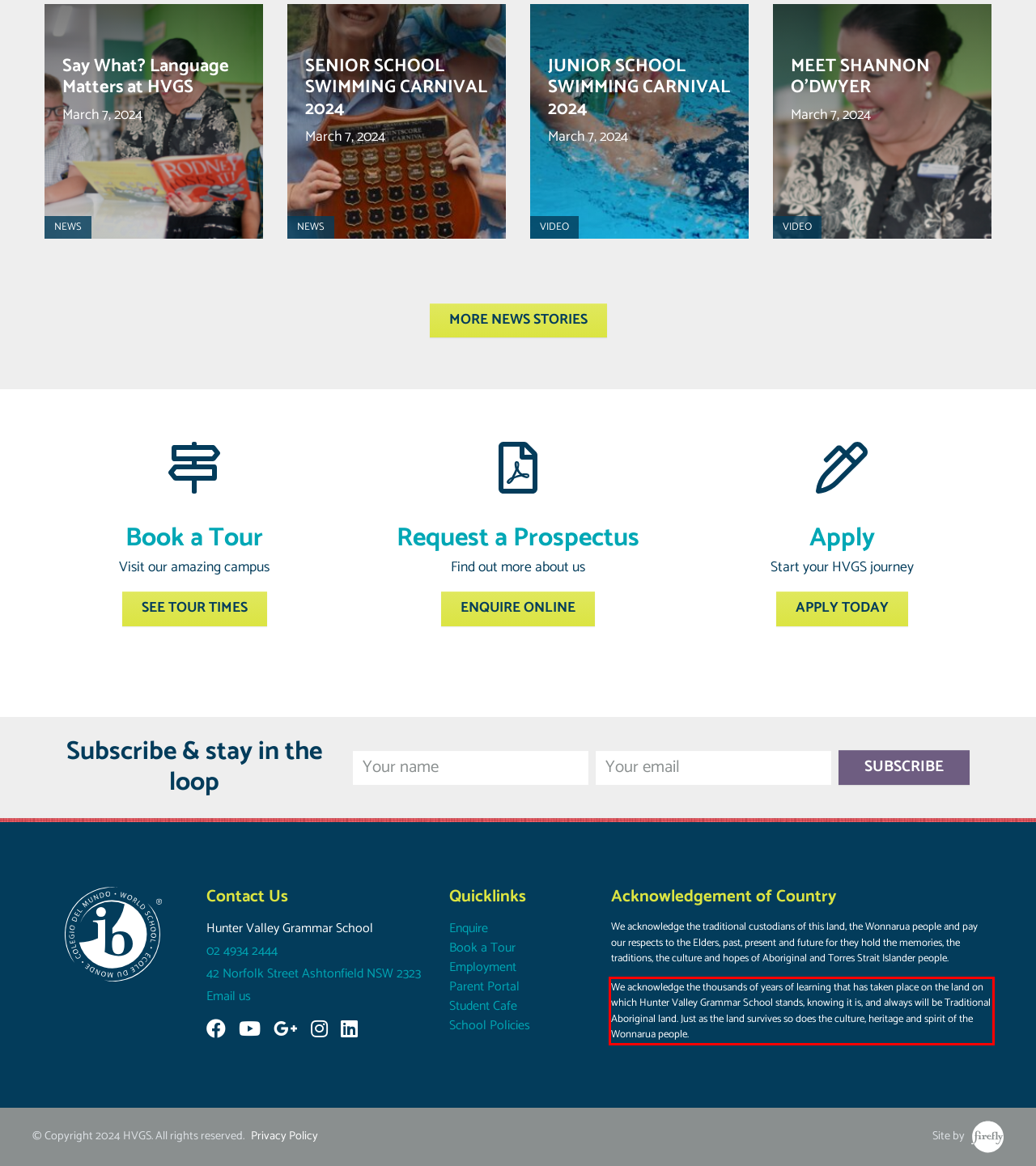Given a screenshot of a webpage, locate the red bounding box and extract the text it encloses.

We acknowledge the thousands of years of learning that has taken place on the land on which Hunter Valley Grammar School stands, knowing it is, and always will be Traditional Aboriginal land. Just as the land survives so does the culture, heritage and spirit of the Wonnarua people.